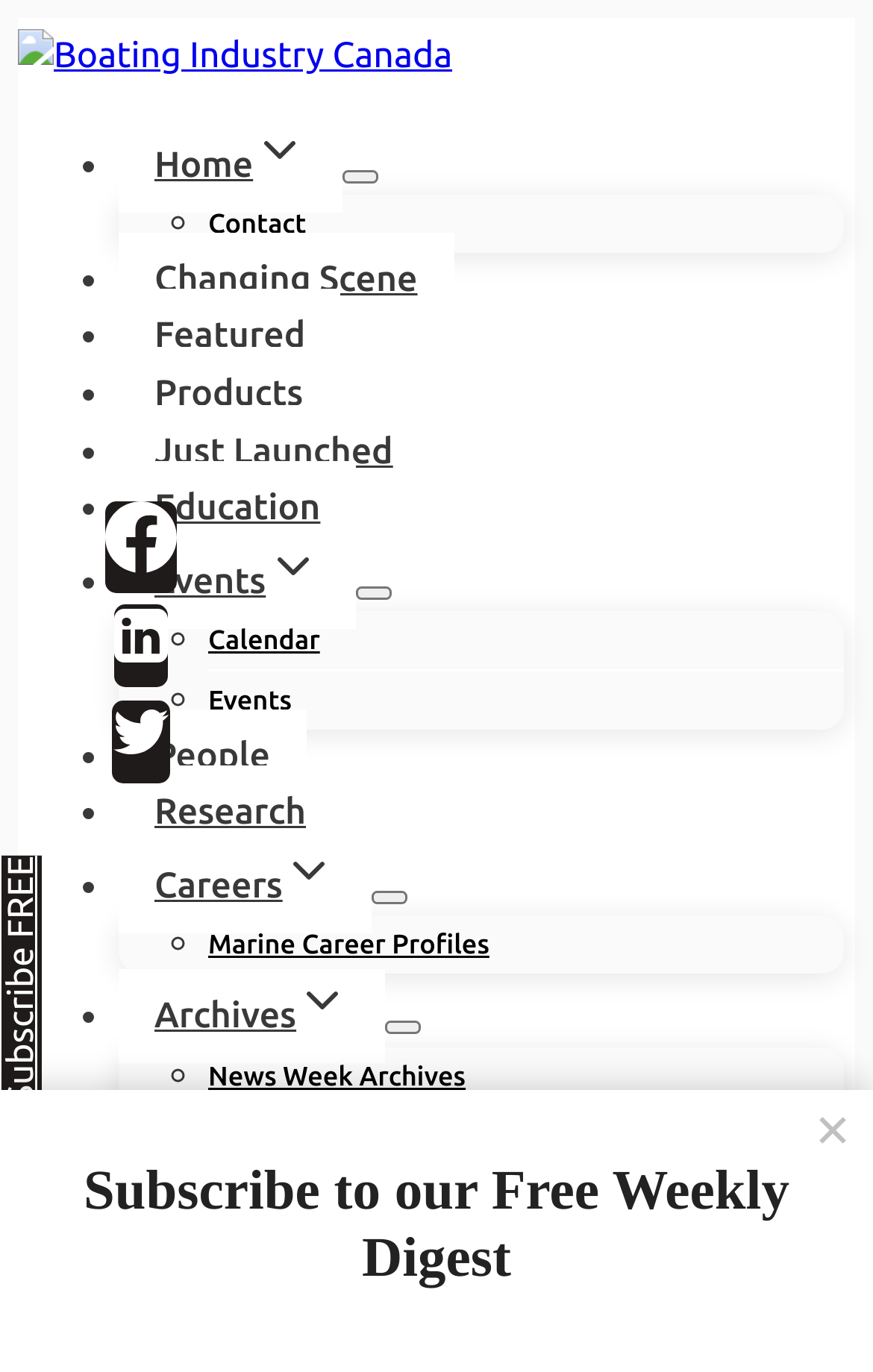Based on the provided description, "Just Launched", find the bounding box of the corresponding UI element in the screenshot.

[0.136, 0.295, 0.491, 0.363]